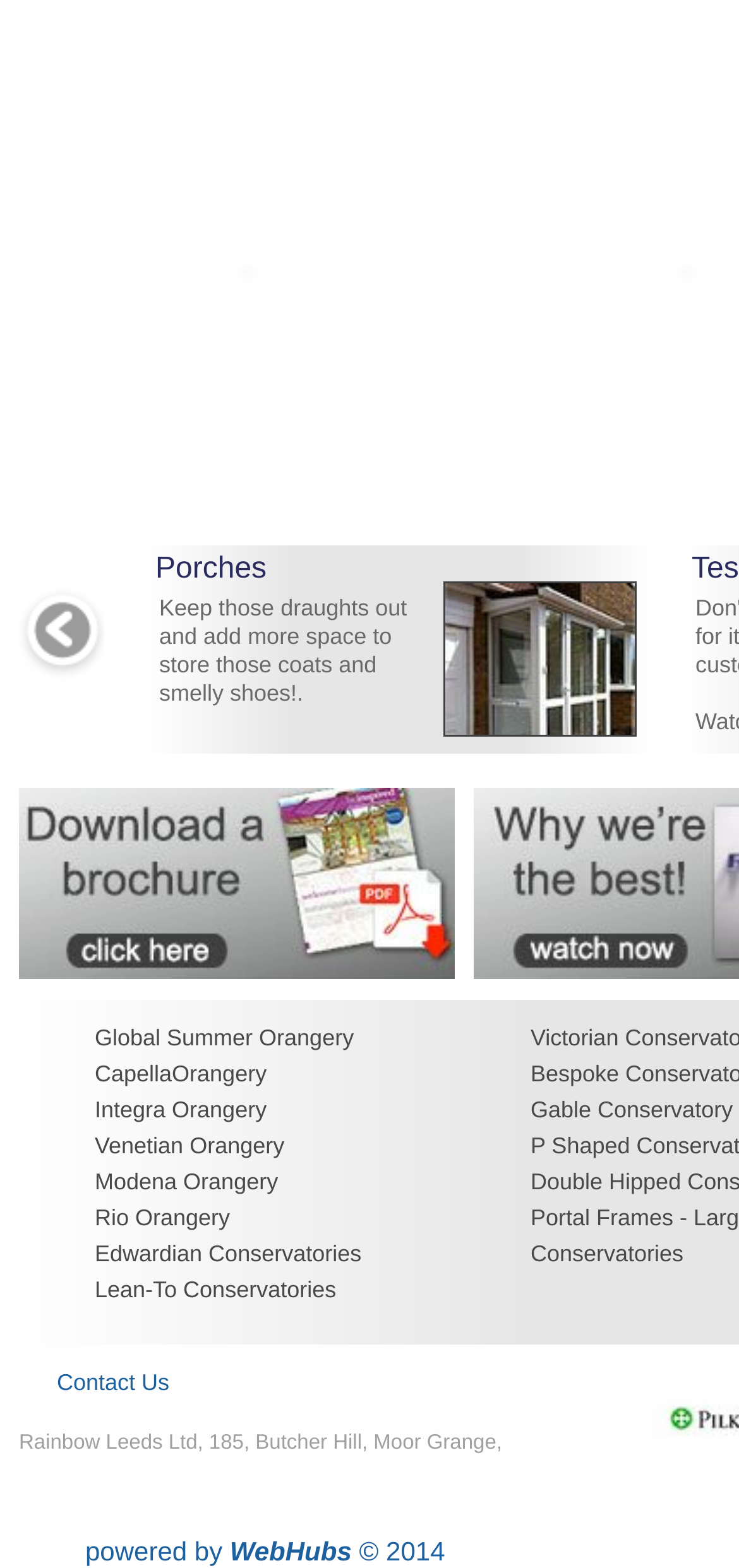Determine the bounding box coordinates for the clickable element to execute this instruction: "Visit the 'Global Summer Orangery' page". Provide the coordinates as four float numbers between 0 and 1, i.e., [left, top, right, bottom].

[0.128, 0.653, 0.479, 0.67]